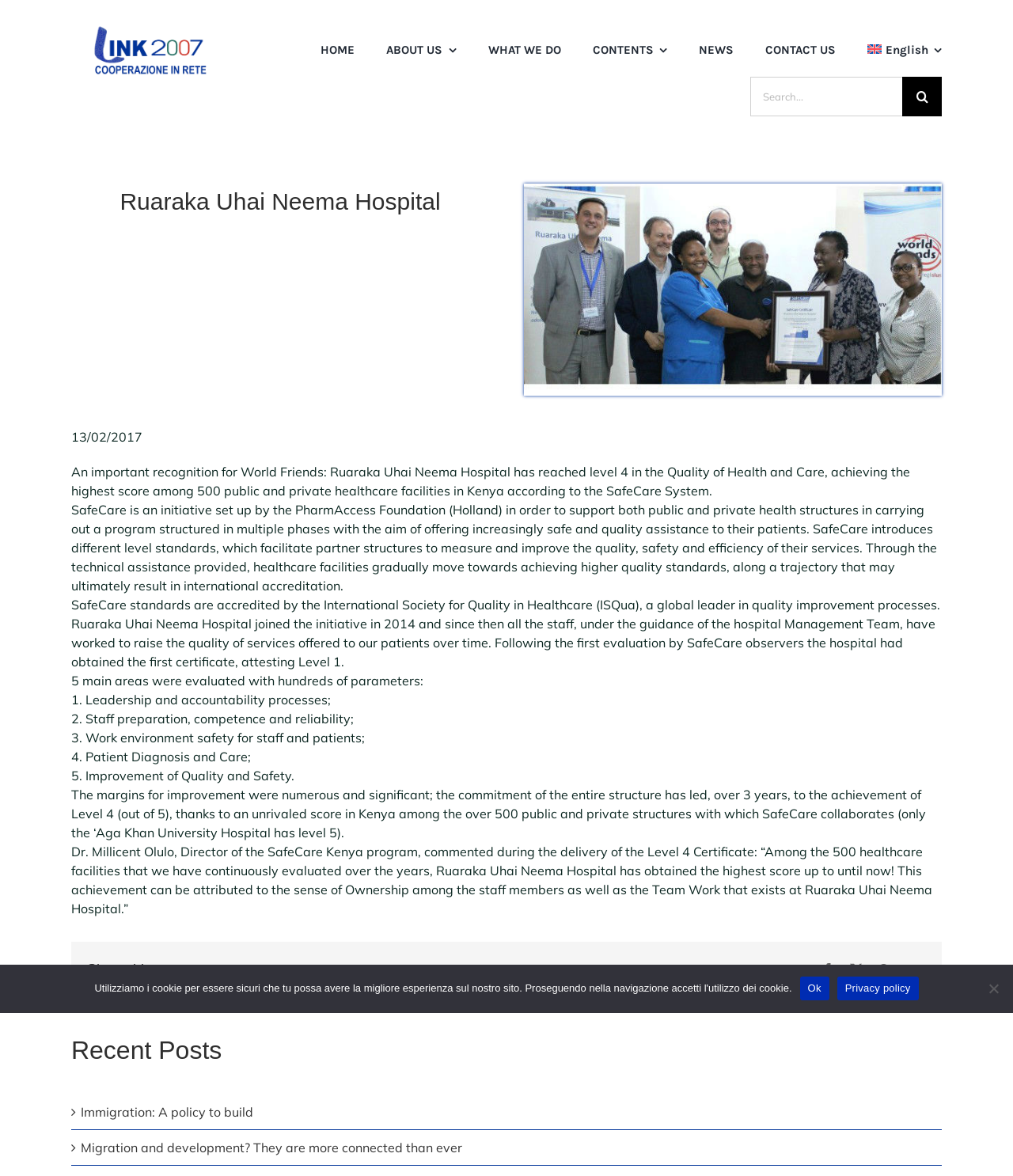Respond to the question below with a single word or phrase:
What is the name of the hospital?

Ruaraka Uhai Neema Hospital